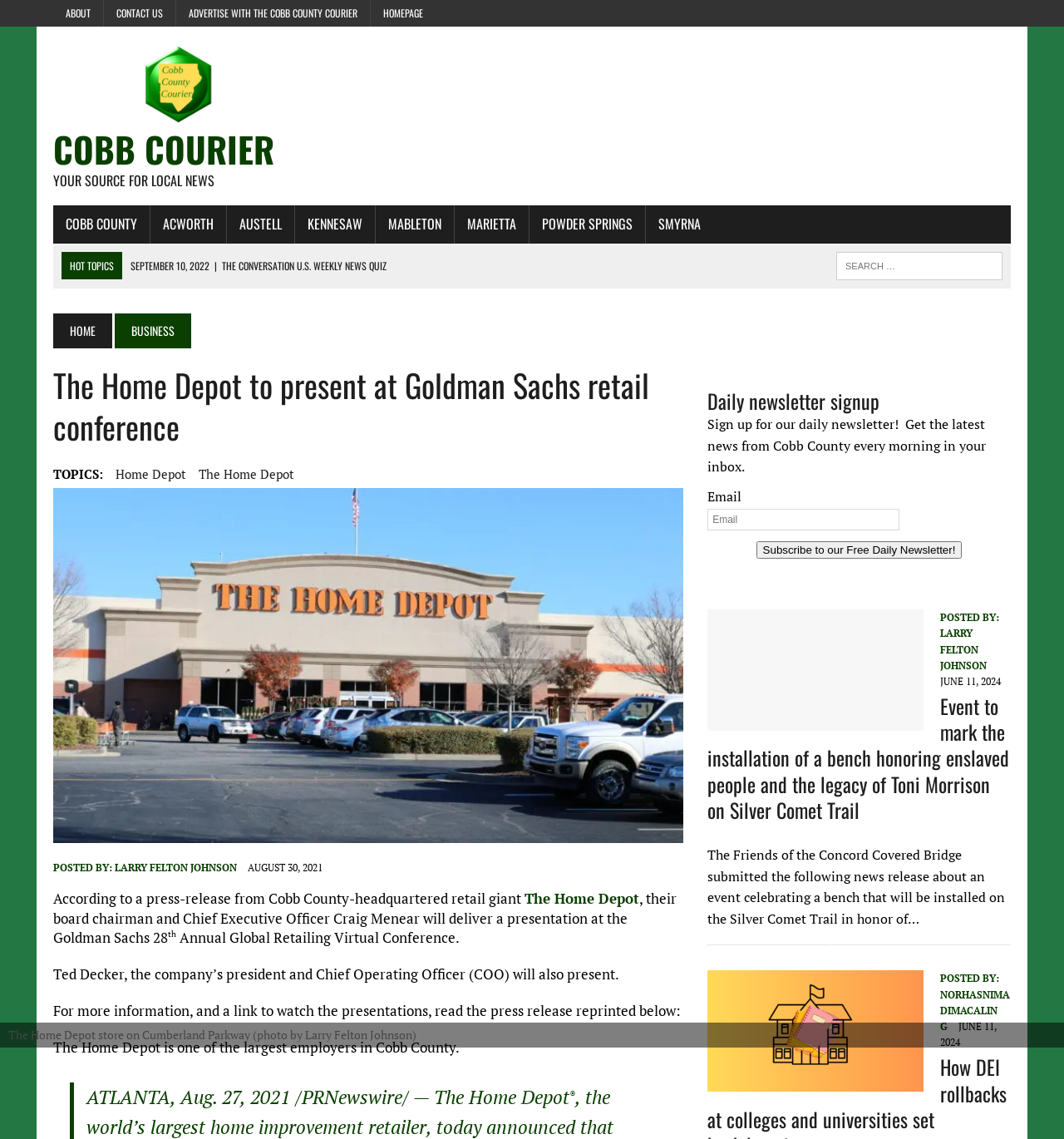Please provide a detailed answer to the question below by examining the image:
What is the name of the person who posted the article about the event on Silver Comet Trail?

The article mentions that the article was posted by Larry Felton Johnson, as indicated by the 'POSTED BY:' section at the bottom of the article.